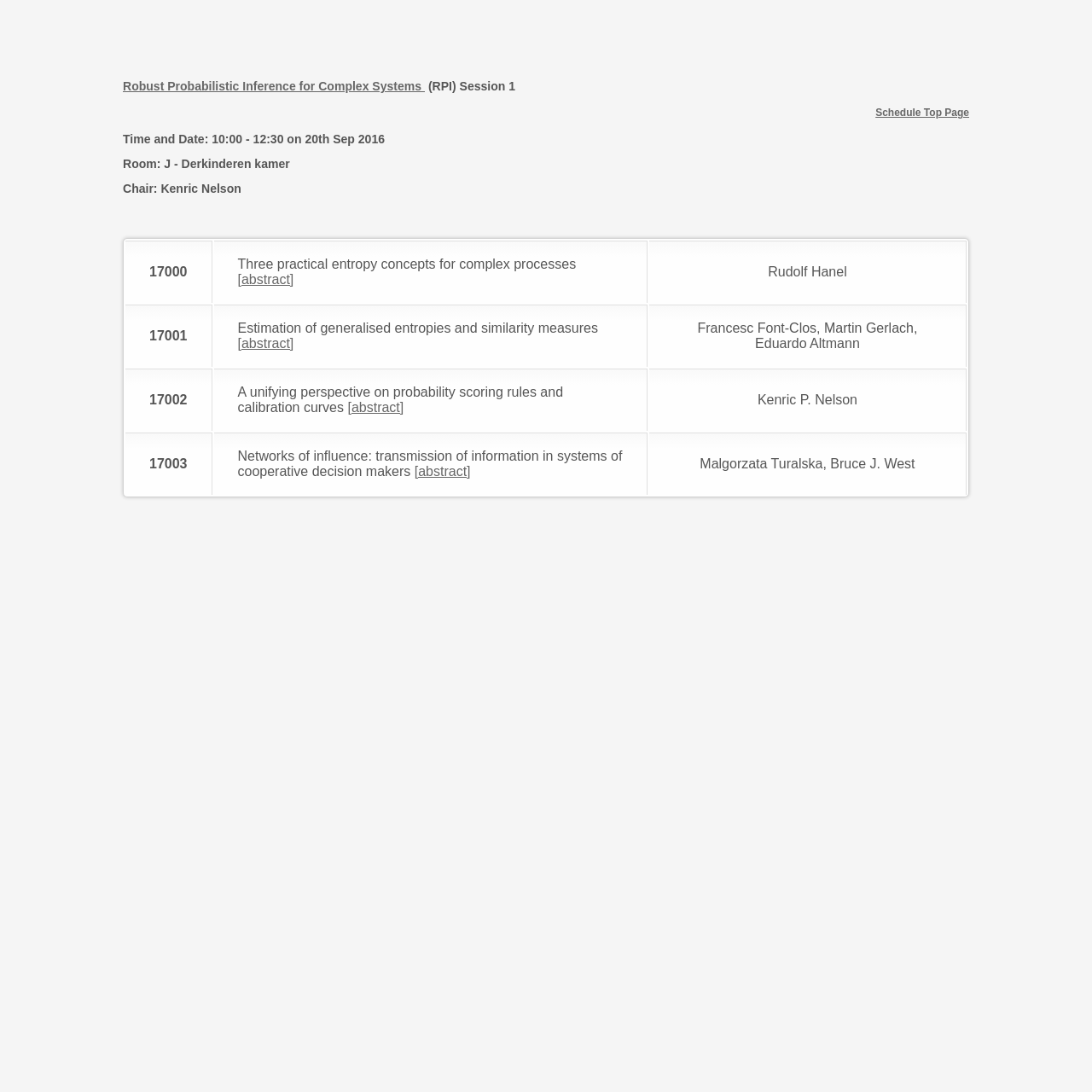What is the date of the session?
Please use the image to provide a one-word or short phrase answer.

20th Sep 2016